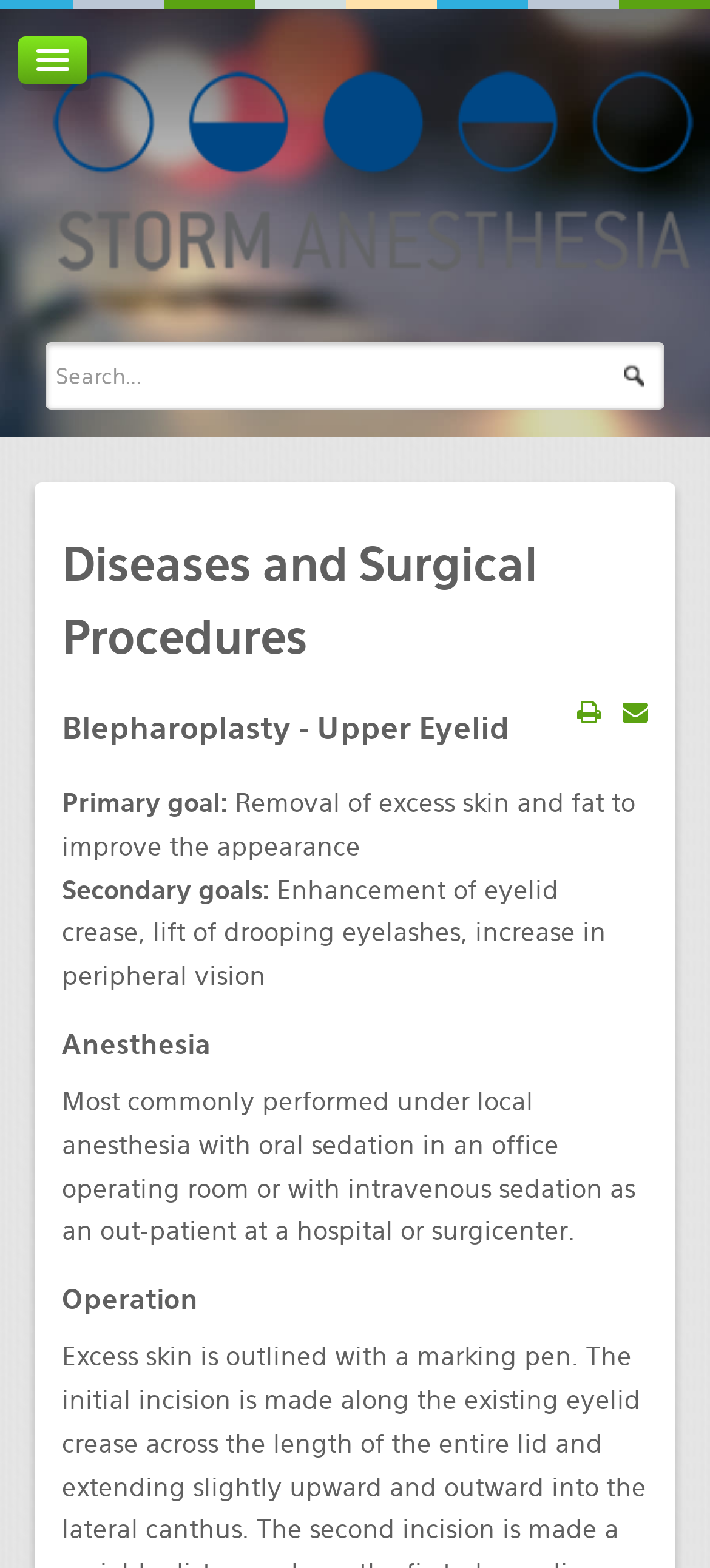What type of anesthesia is commonly used for Blepharoplasty?
Give a one-word or short phrase answer based on the image.

Local anesthesia with oral sedation